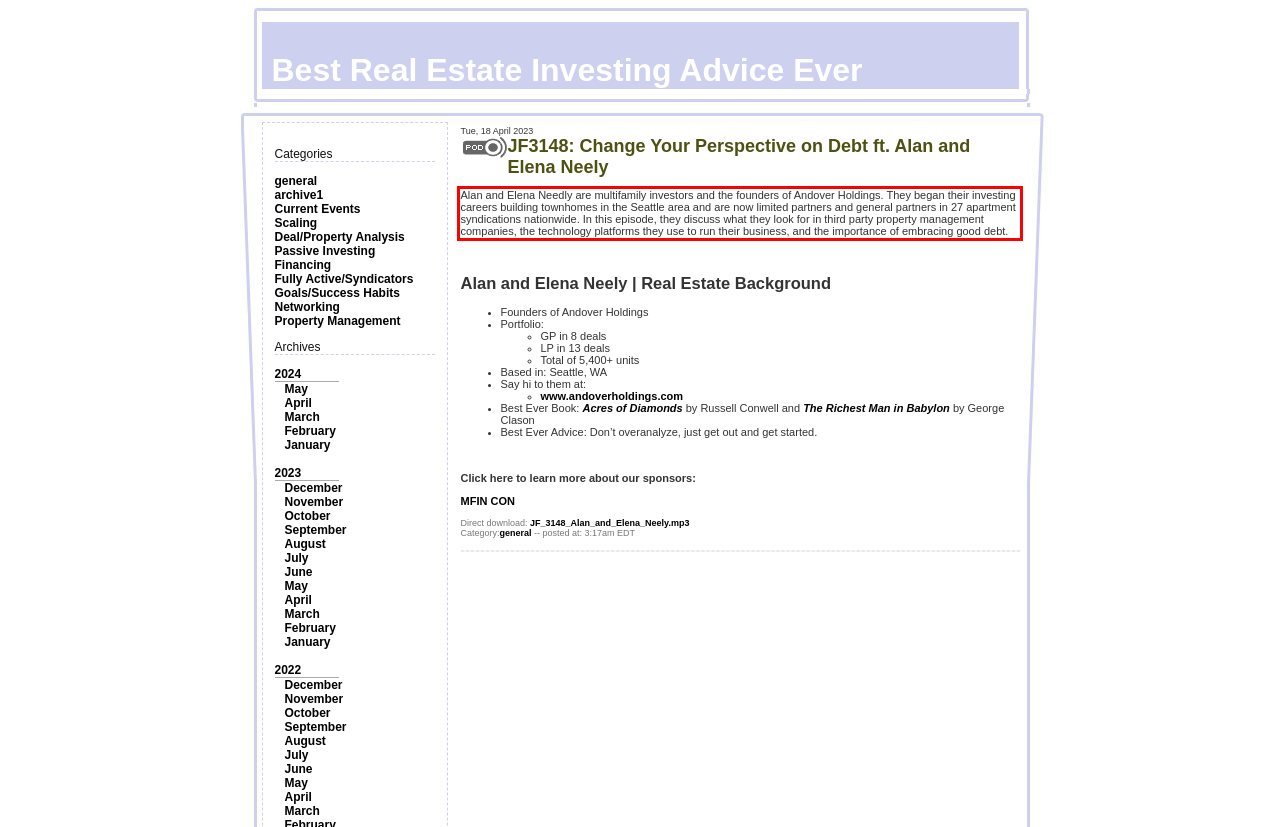Please perform OCR on the text within the red rectangle in the webpage screenshot and return the text content.

Alan and Elena Needly are multifamily investors and the founders of Andover Holdings. They began their investing careers building townhomes in the Seattle area and are now limited partners and general partners in 27 apartment syndications nationwide. In this episode, they discuss what they look for in third party property management companies, the technology platforms they use to run their business, and the importance of embracing good debt.